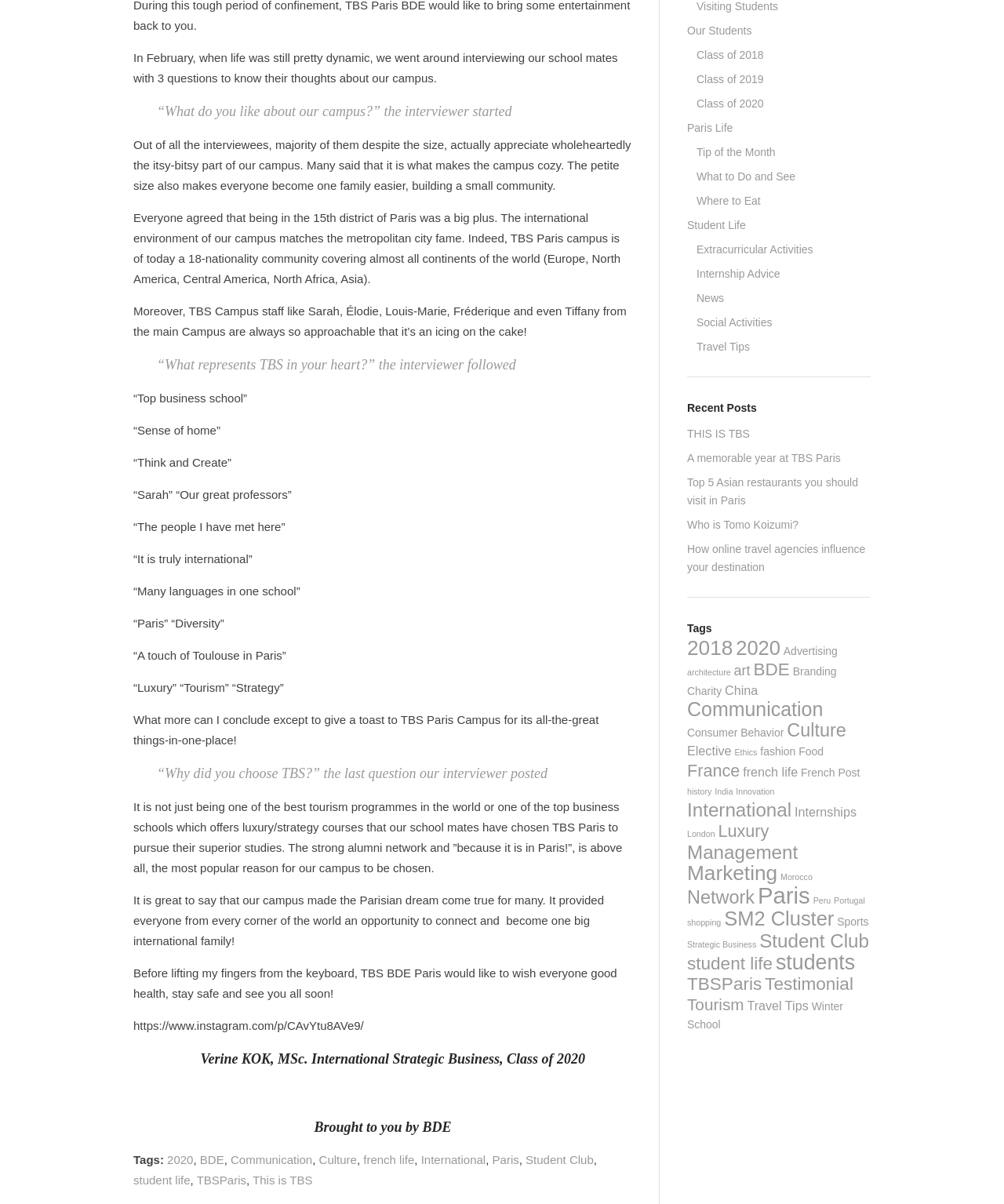Who are the approachable staff members mentioned?
Please provide a full and detailed response to the question.

The text mentions that staff members like Sarah, Élodie, Louis-Marie, Fréderique, and Tiffany from the main Campus are always approachable, which is an icing on the cake.